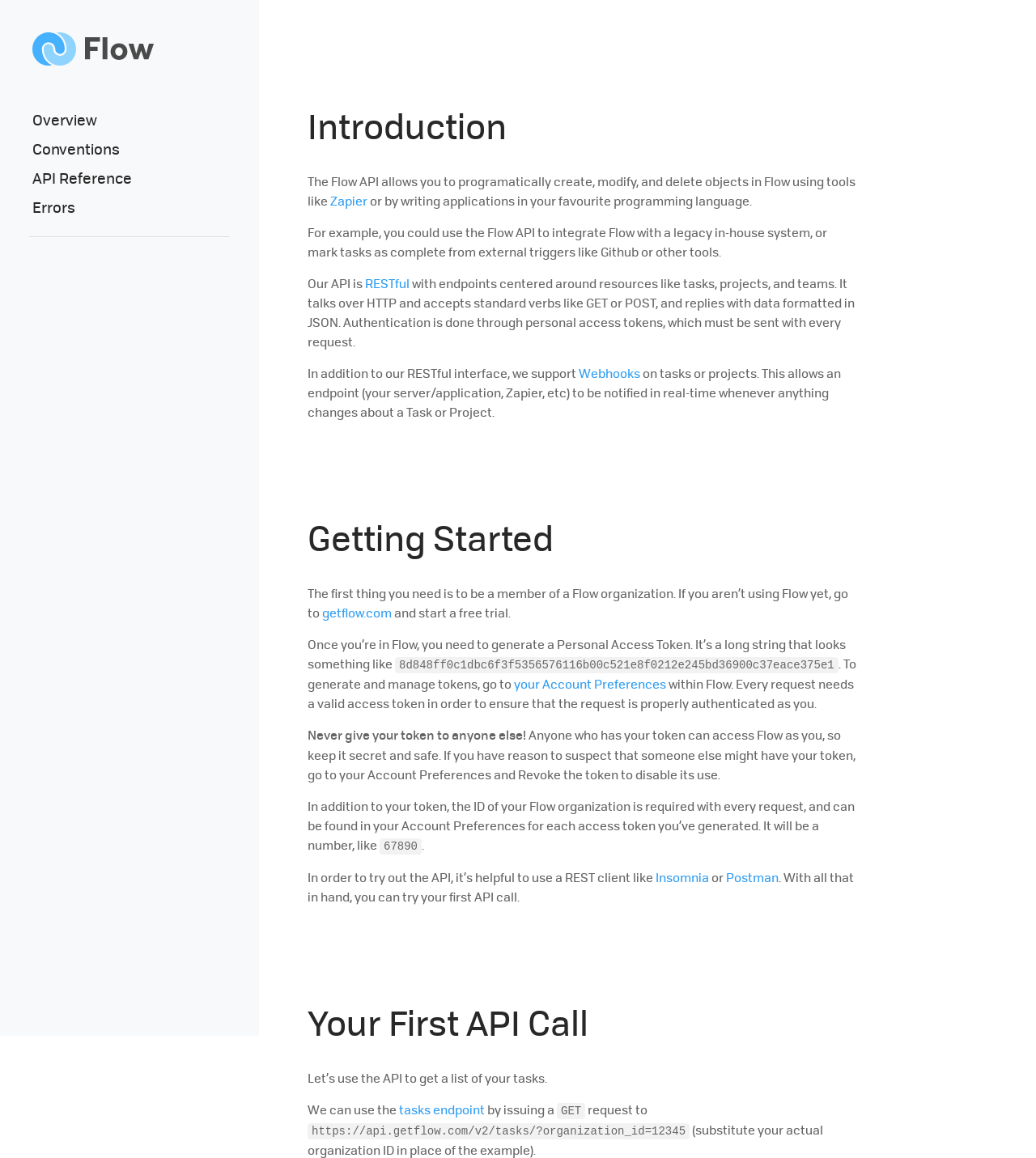Give a one-word or short-phrase answer to the following question: 
What is required with every API request?

Access token and organization ID